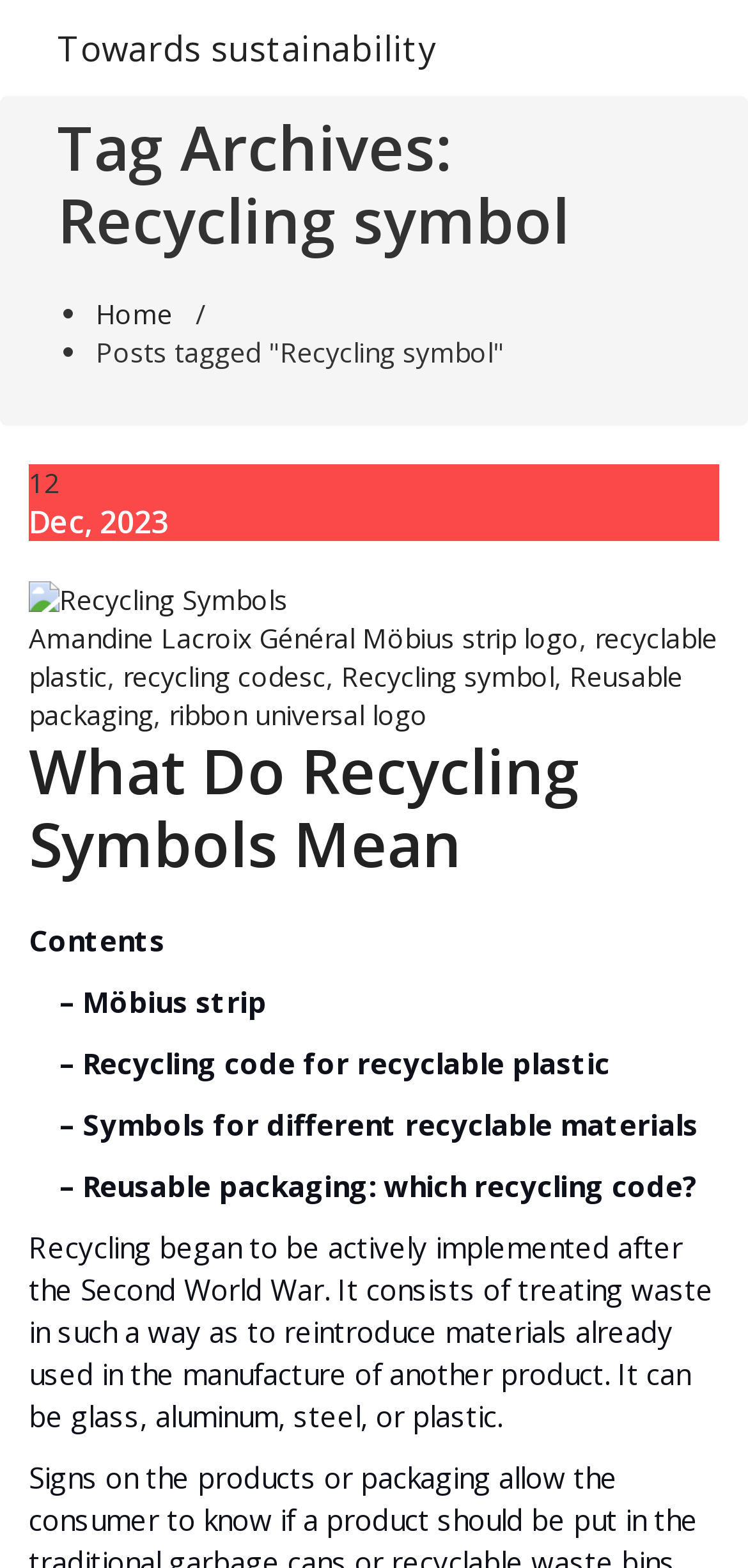Refer to the screenshot and give an in-depth answer to this question: What is the topic of the article 'What Do Recycling Symbols Mean'?

The topic of the article 'What Do Recycling Symbols Mean' is about recycling symbols, as indicated by the heading 'What Do Recycling Symbols Mean' on the webpage.